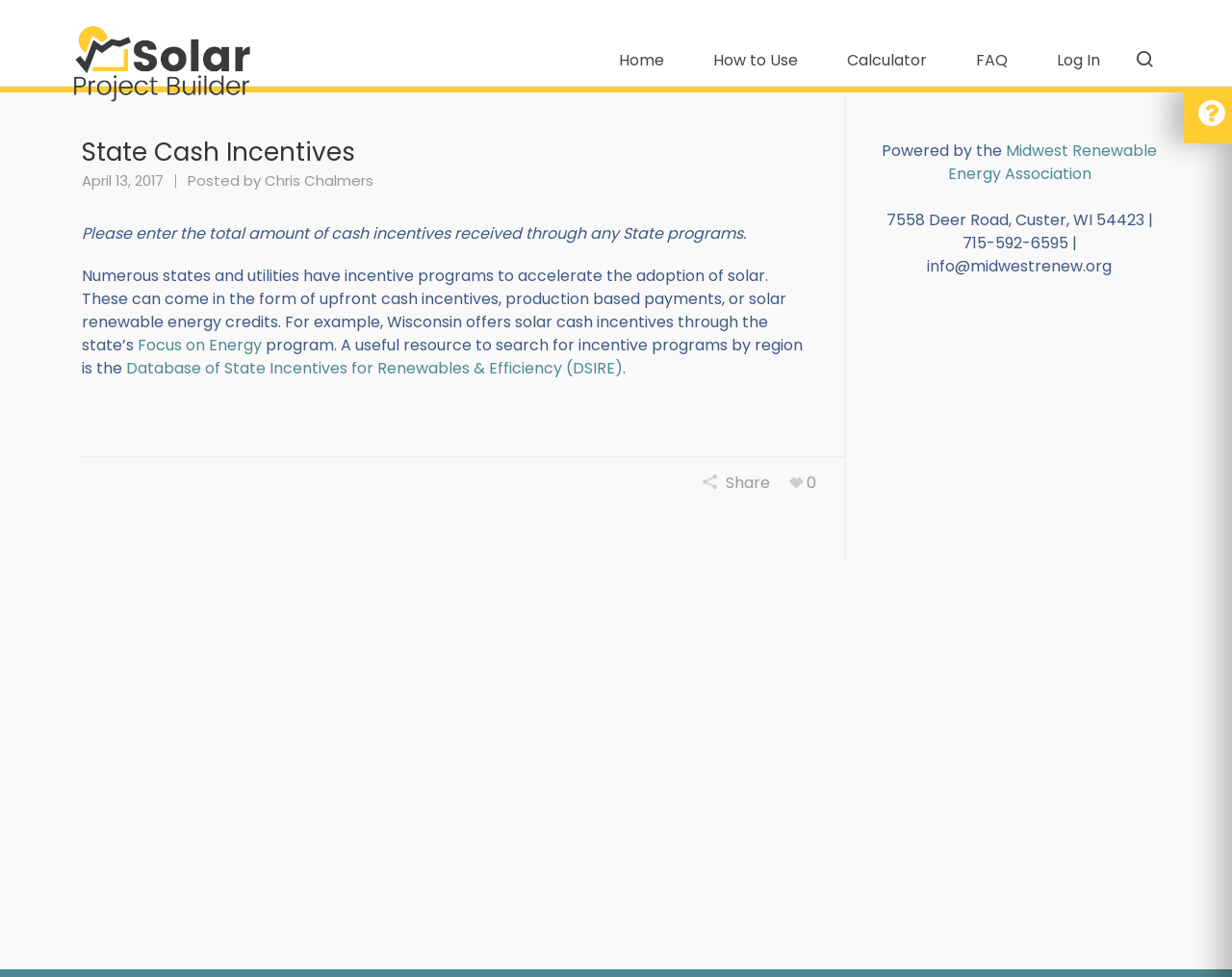Describe the webpage in detail, including text, images, and layout.

The webpage is about State Cash Incentives for Solar Projects. At the top, there is a help text button on the right side, and a logo with the text "Solar Project Builder" on the left side. Below the logo, there is a navigation menu with links to "Home", "How to Use", "Calculator", "FAQ", "Log In", and an icon. 

The main content of the page is an article with a heading "State Cash Incentives" at the top. Below the heading, there is a timestamp "April 13, 2017" and the author's name "Chris Chalmers". The article explains that numerous states and utilities have incentive programs to accelerate the adoption of solar, and provides examples of such programs. There are links to external resources, such as "Focus on Energy" and "Database of State Incentives for Renewables & Efficiency (DSIRE)".

At the bottom of the article, there is a "Share" button and a "Like this post" button with a count of 0 likes. The webpage is powered by the Midwest Renewable Energy Association, and their contact information is provided at the very bottom of the page.